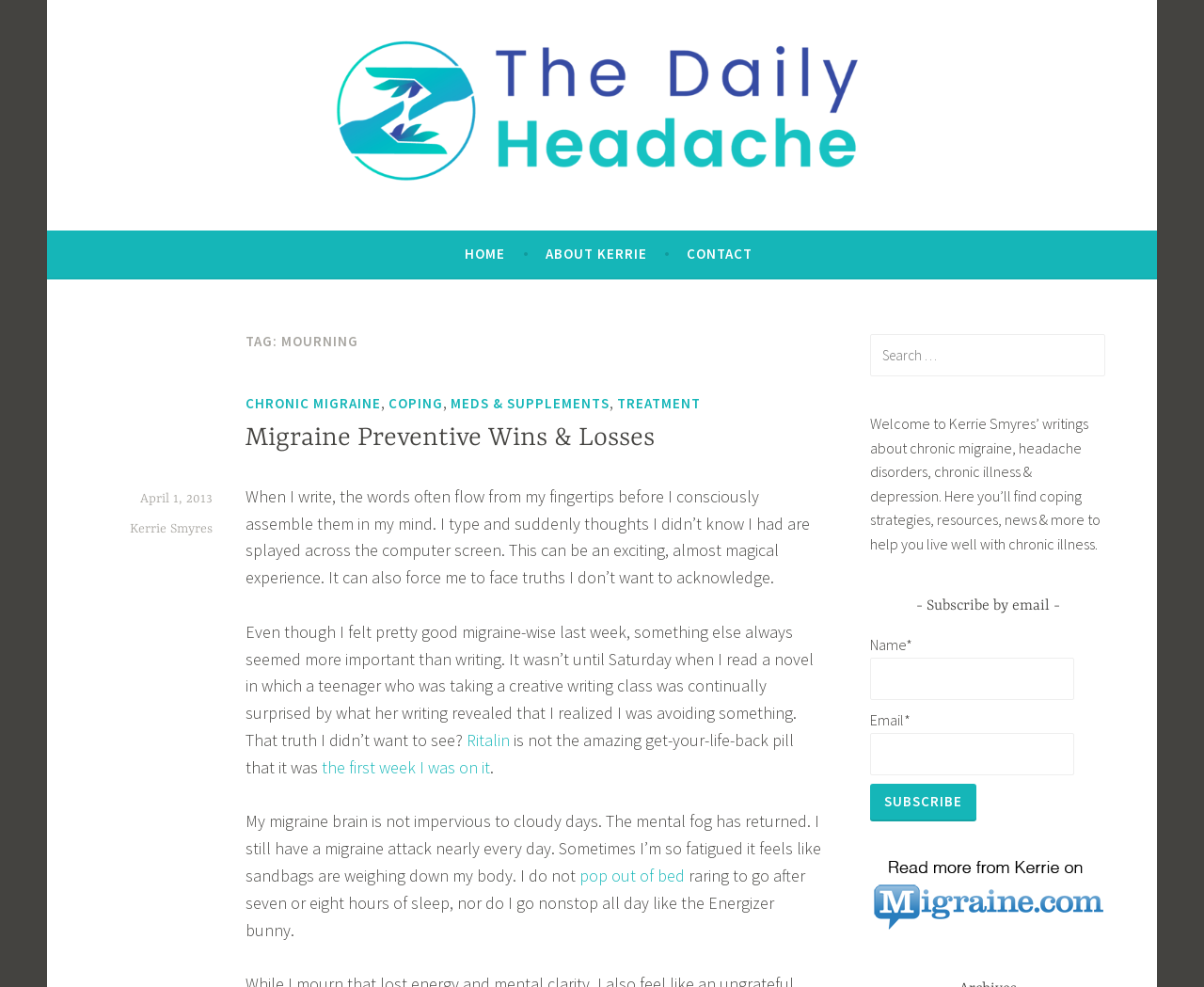Highlight the bounding box coordinates of the region I should click on to meet the following instruction: "Click on the link to go to the homepage".

None